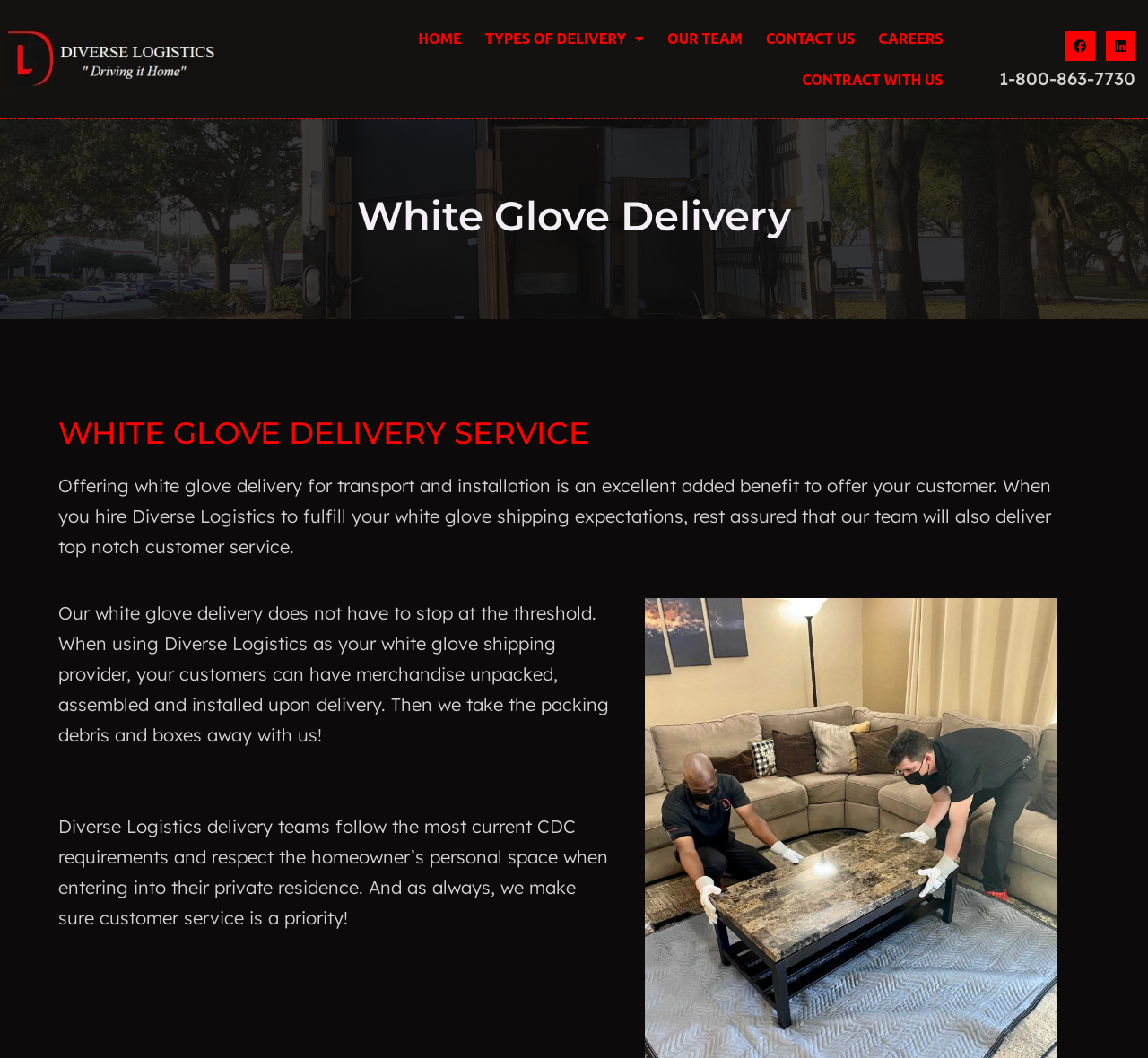Please find the bounding box coordinates of the element's region to be clicked to carry out this instruction: "Click on HOME".

[0.354, 0.017, 0.412, 0.056]